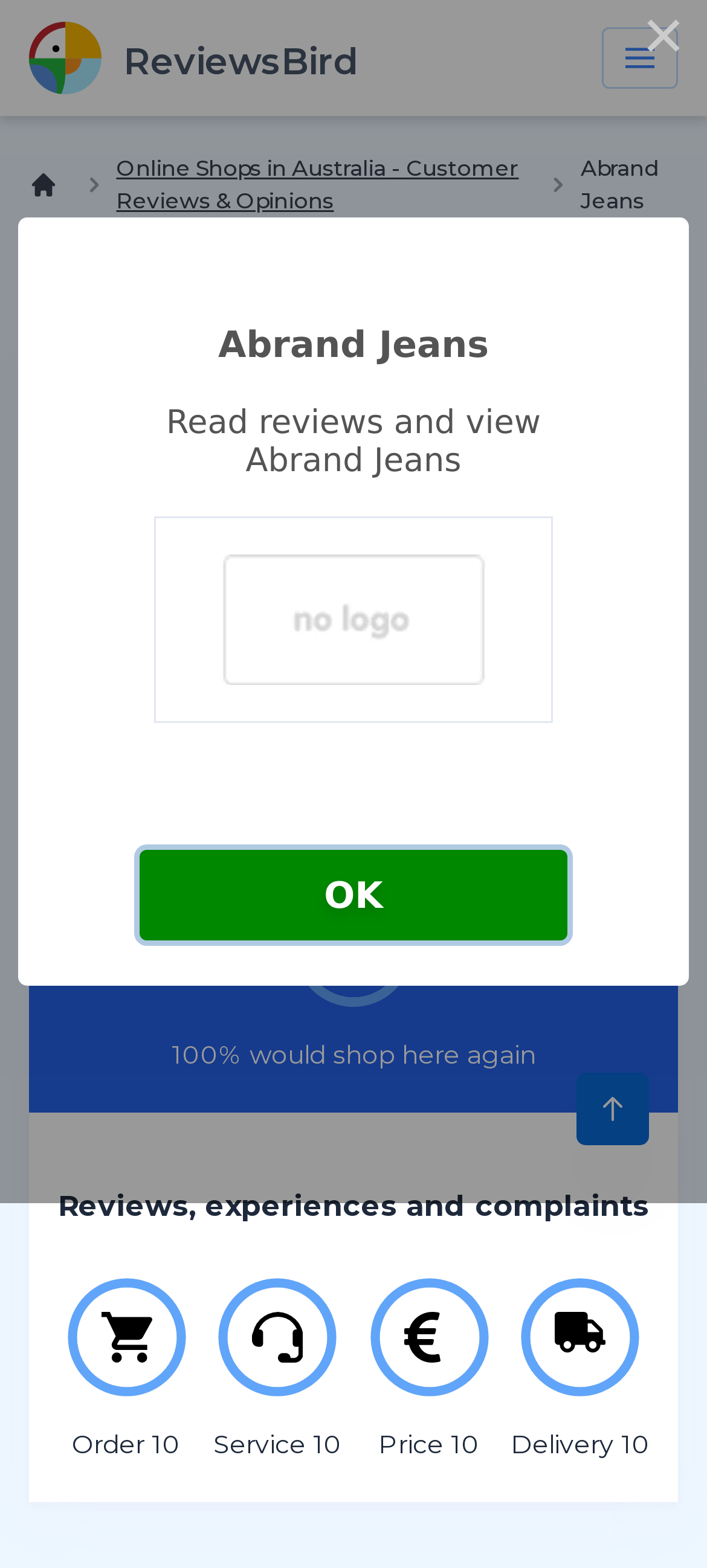Provide a one-word or short-phrase response to the question:
What is the name of the jeans brand being reviewed?

Abrand Jeans